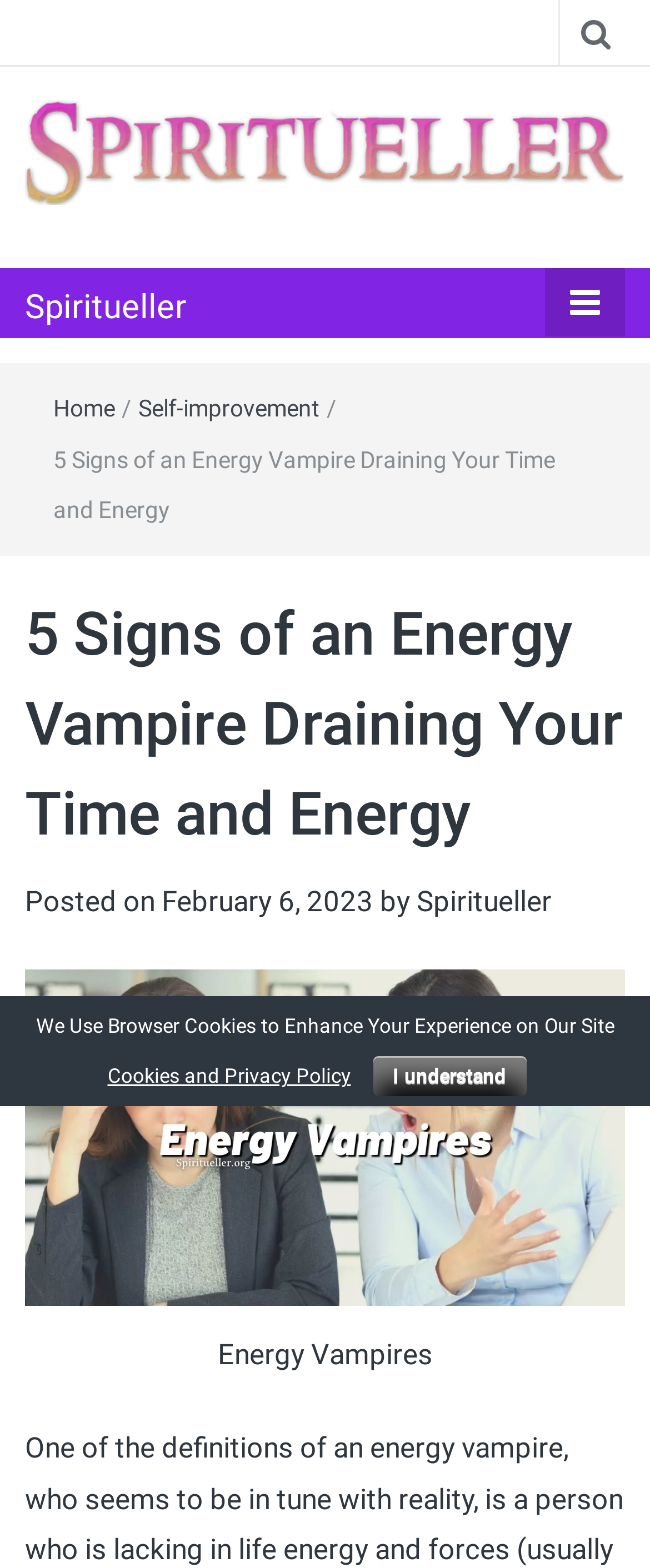Please mark the clickable region by giving the bounding box coordinates needed to complete this instruction: "go back to the home page".

[0.082, 0.252, 0.177, 0.269]